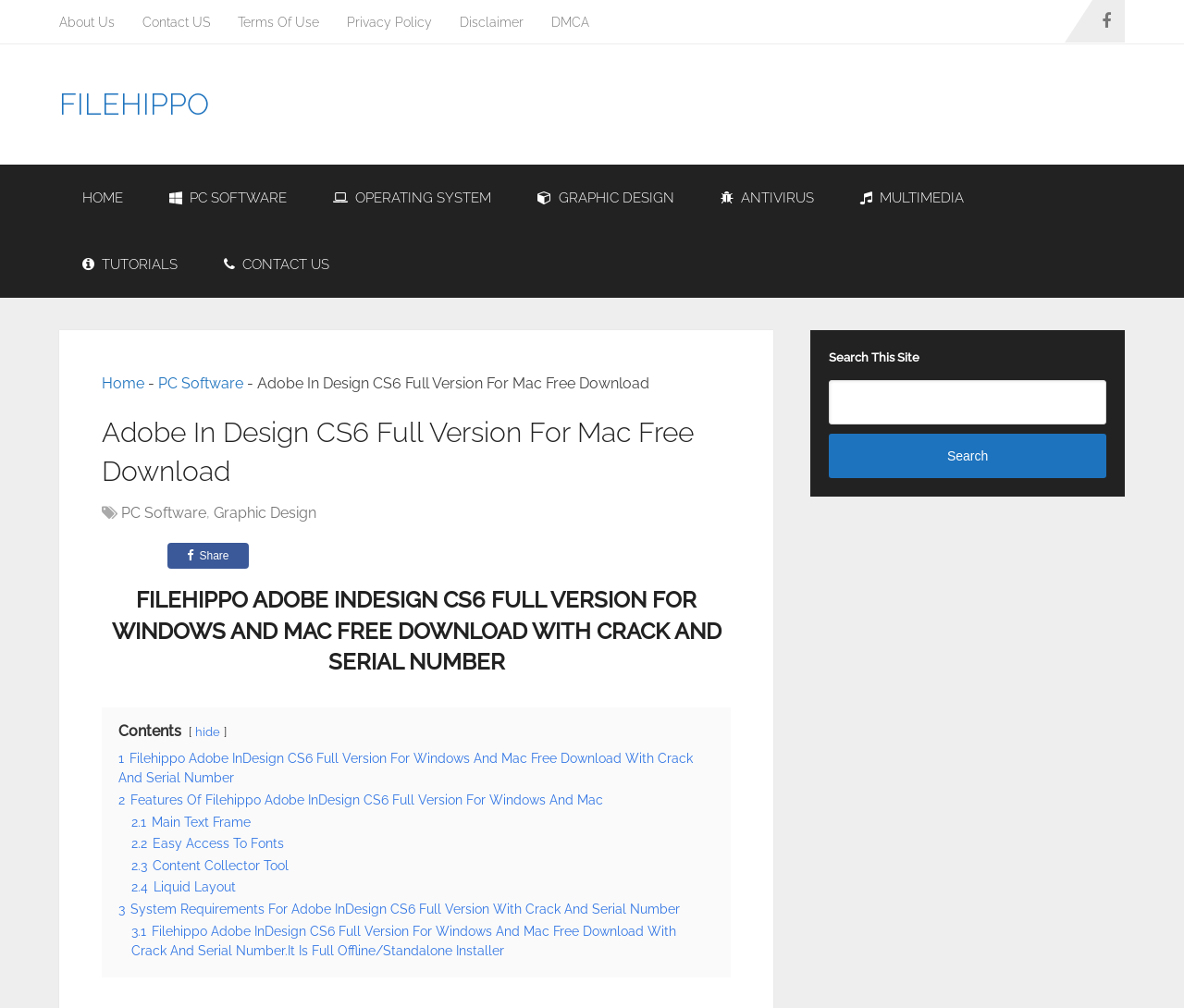Identify the bounding box coordinates for the region to click in order to carry out this instruction: "Search". Provide the coordinates using four float numbers between 0 and 1, formatted as [left, top, right, bottom].

None